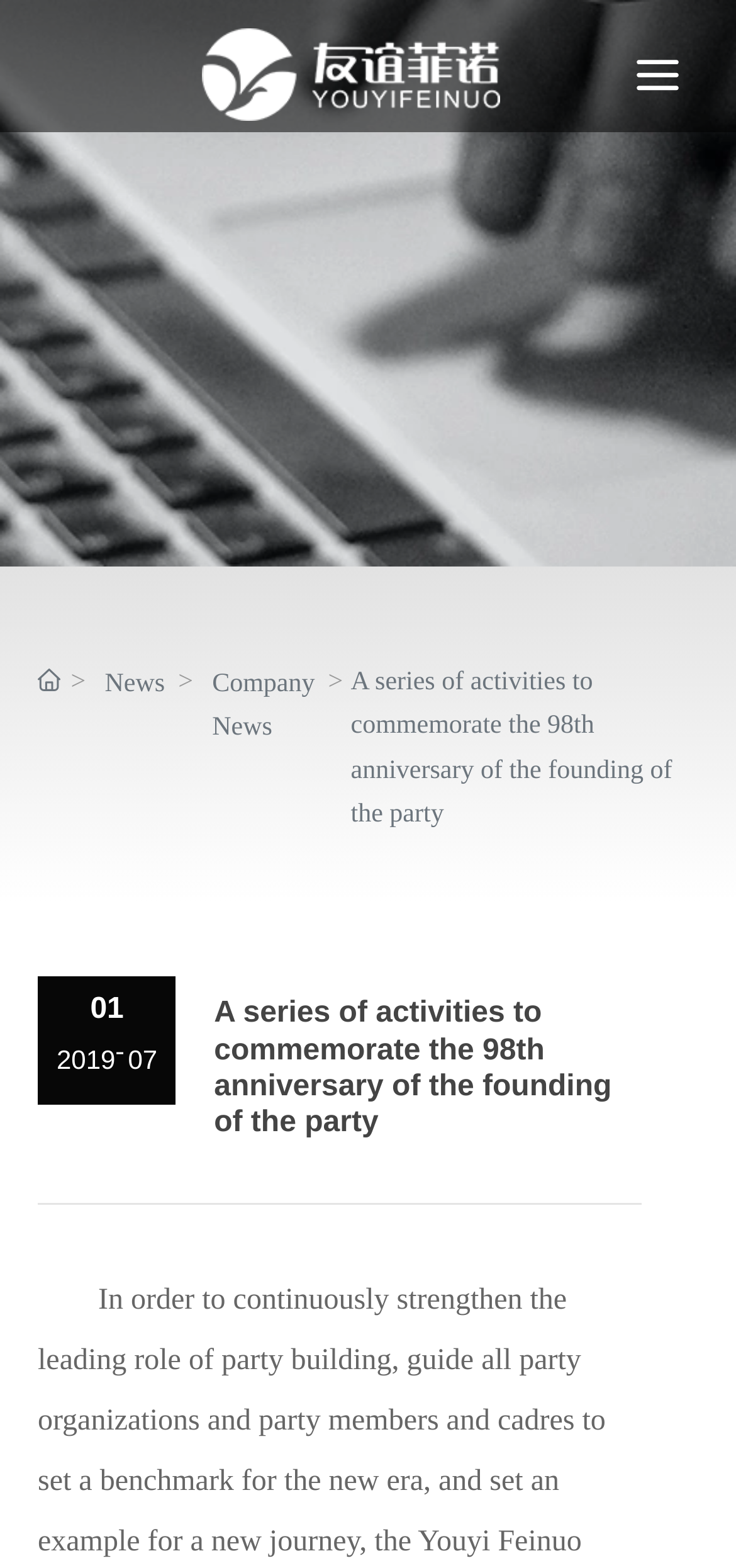Identify the bounding box coordinates for the UI element that matches this description: "News".

[0.142, 0.423, 0.224, 0.451]